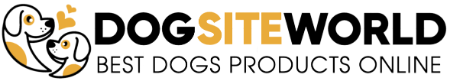Please provide a comprehensive answer to the question below using the information from the image: What is the tagline of the website?

The tagline is presented in a clean and straightforward font beneath the brand name, emphasizing the website's commitment to offering top-quality products for dog owners.